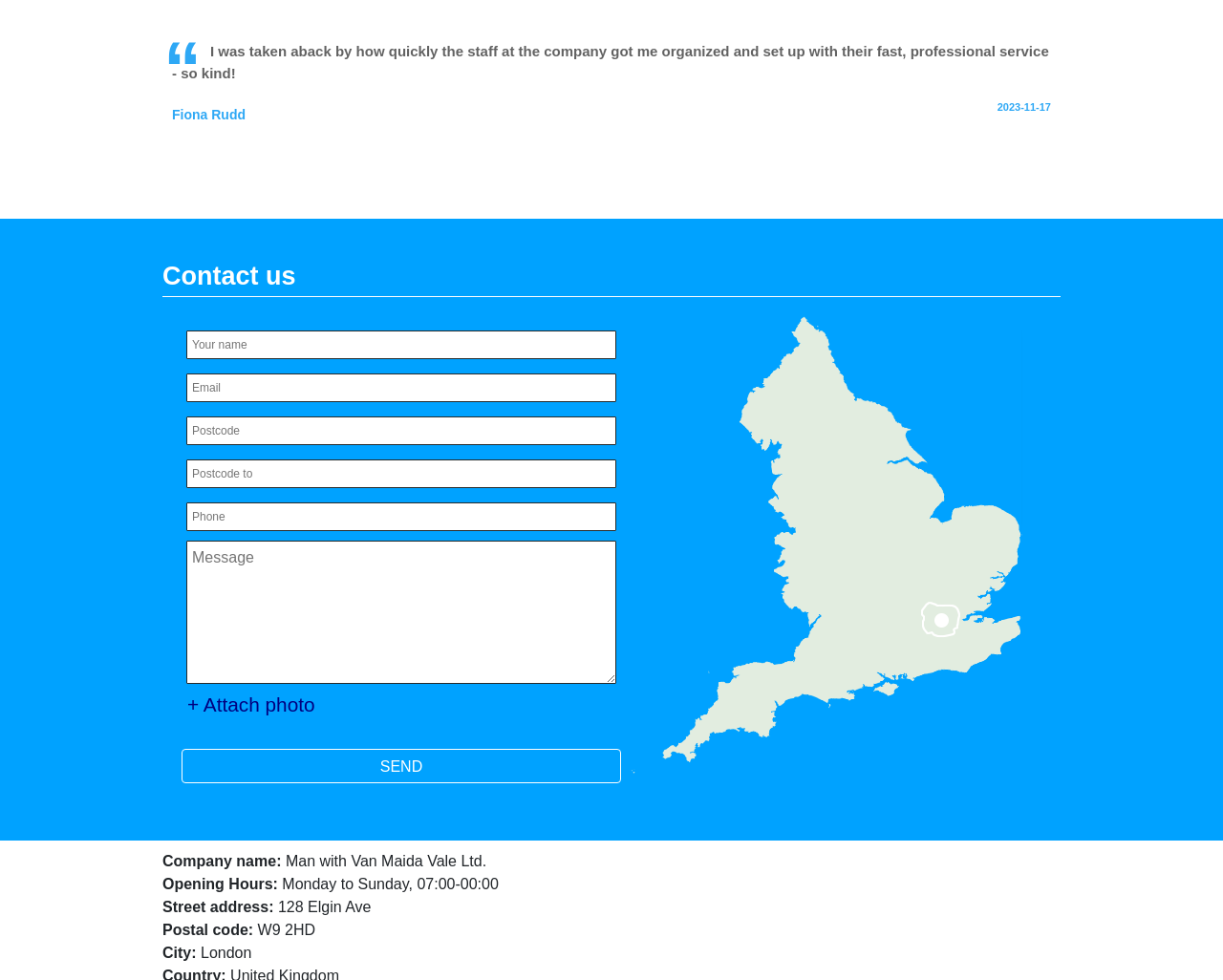What is the city?
Using the visual information, reply with a single word or short phrase.

London